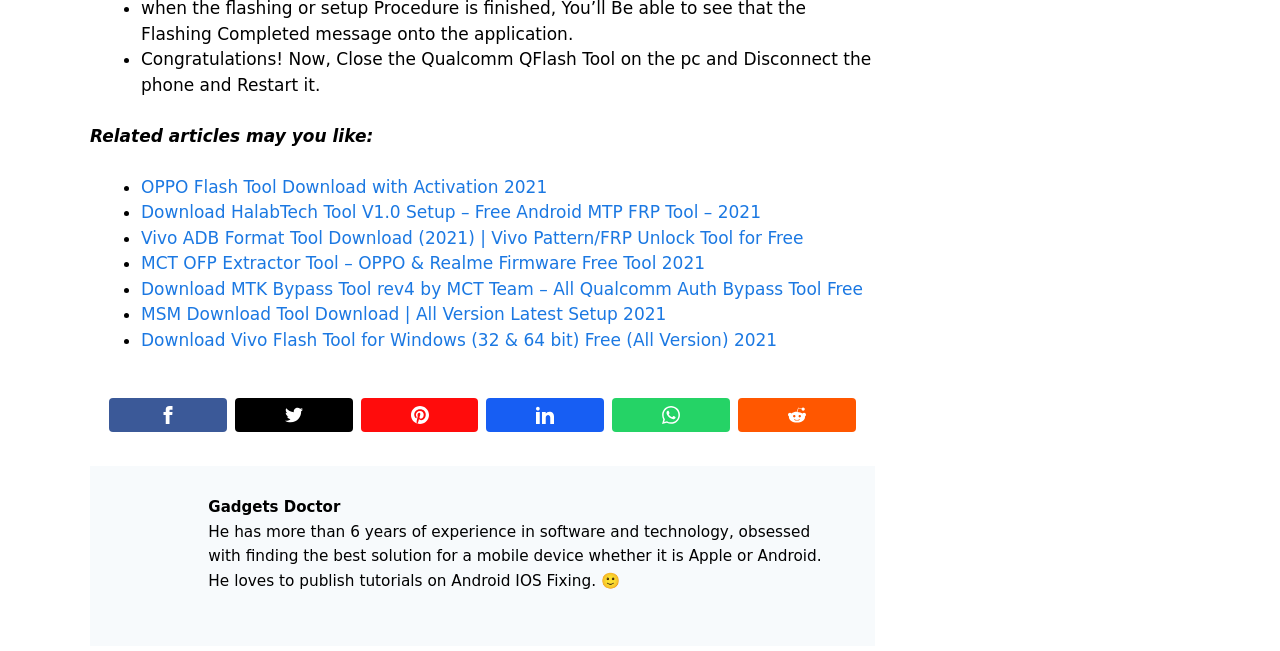Find the bounding box coordinates for the area that must be clicked to perform this action: "Click the link to download MTK Bypass Tool rev4 by MCT Team".

[0.11, 0.428, 0.674, 0.459]